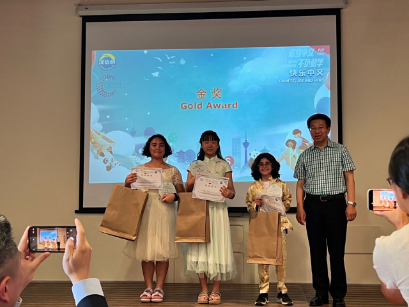Generate a complete and detailed caption for the image.

In this image, three proud participants stand on stage, each holding their certificates celebrating their achievements. They are recipients of the prestigious Gold Award at a Chinese language competition. The backdrop displays colorful graphics related to the event, emphasizing the theme of language and cultural exchange. To the right, a man in a checkered shirt stands beside the young awardees, likely representing the organizing body. The atmosphere is one of joy and accomplishment, with an audience capturing the moment on their phones, highlighting the significance of this achievement in their educational journey.